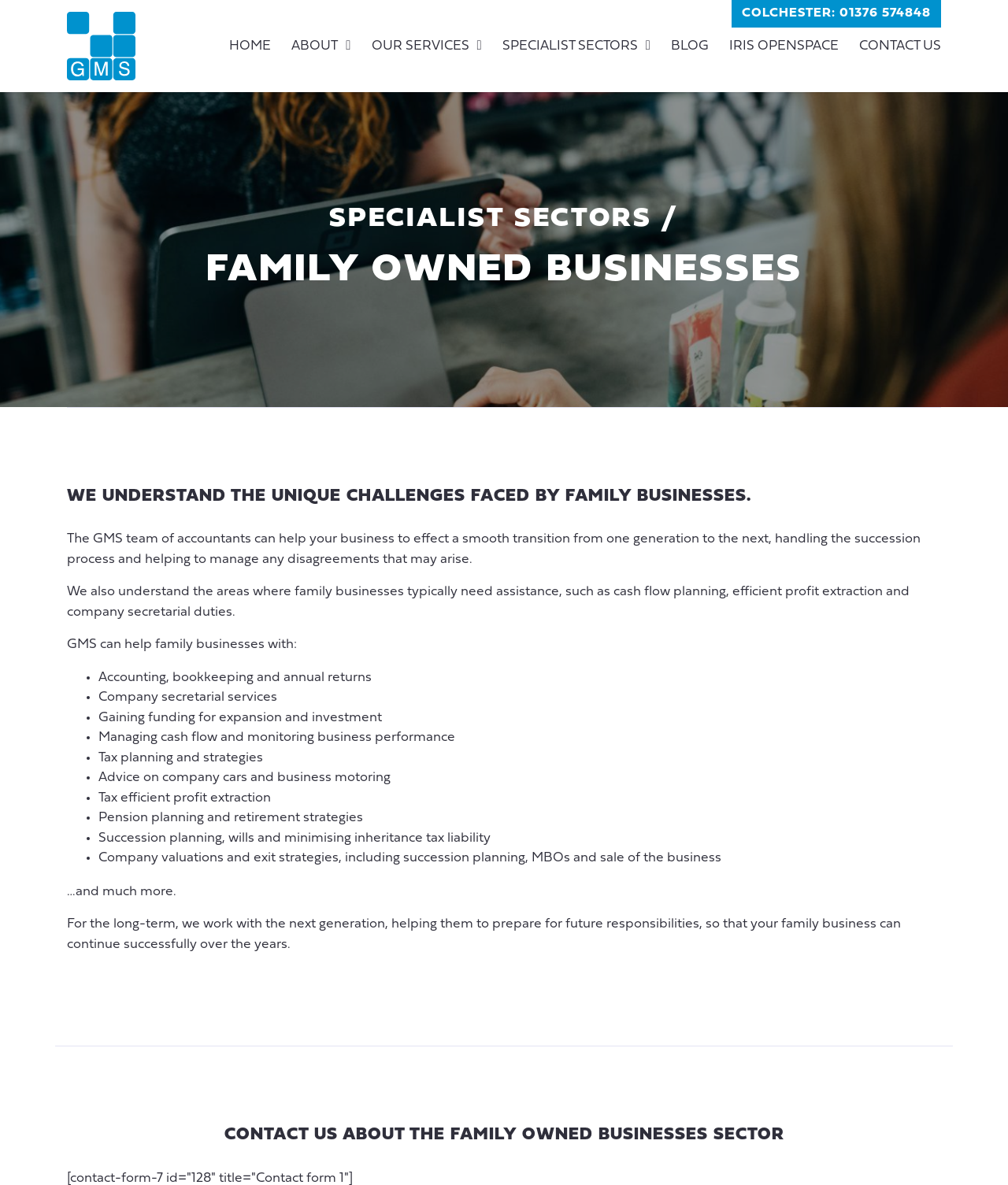Provide a thorough summary of the webpage.

The webpage is about Granite Morgan Smith, a specialist accountant firm that provides unique services tailored to family-owned businesses. At the top left corner, there is a logo image of Granite Morgan Smith, accompanied by a link to the homepage. 

Below the logo, there is a navigation menu with seven links: HOME, ABOUT, OUR SERVICES, SPECIALIST SECTORS, BLOG, IRIS OPENSPACE, and CONTACT US. These links are aligned horizontally and take up about half of the screen width.

On the right side of the navigation menu, there is a contact information link for the Colchester office. 

The main content of the webpage is about the specialist services provided by Granite Morgan Smith to family-owned businesses. There is a heading that reads "FAMILY OWNED BUSINESSES" and a subheading that explains the unique challenges faced by family businesses. 

Below the subheading, there are three paragraphs of text that describe how Granite Morgan Smith can help family businesses with succession planning, cash flow management, and other areas where they typically need assistance. 

Following the paragraphs, there is a list of services that Granite Morgan Smith can provide to family businesses, including accounting, company secretarial services, gaining funding, and more. 

At the bottom of the page, there is a call-to-action heading that reads "CONTACT US ABOUT THE FAMILY OWNED BUSINESSES SECTOR" and a contact form.